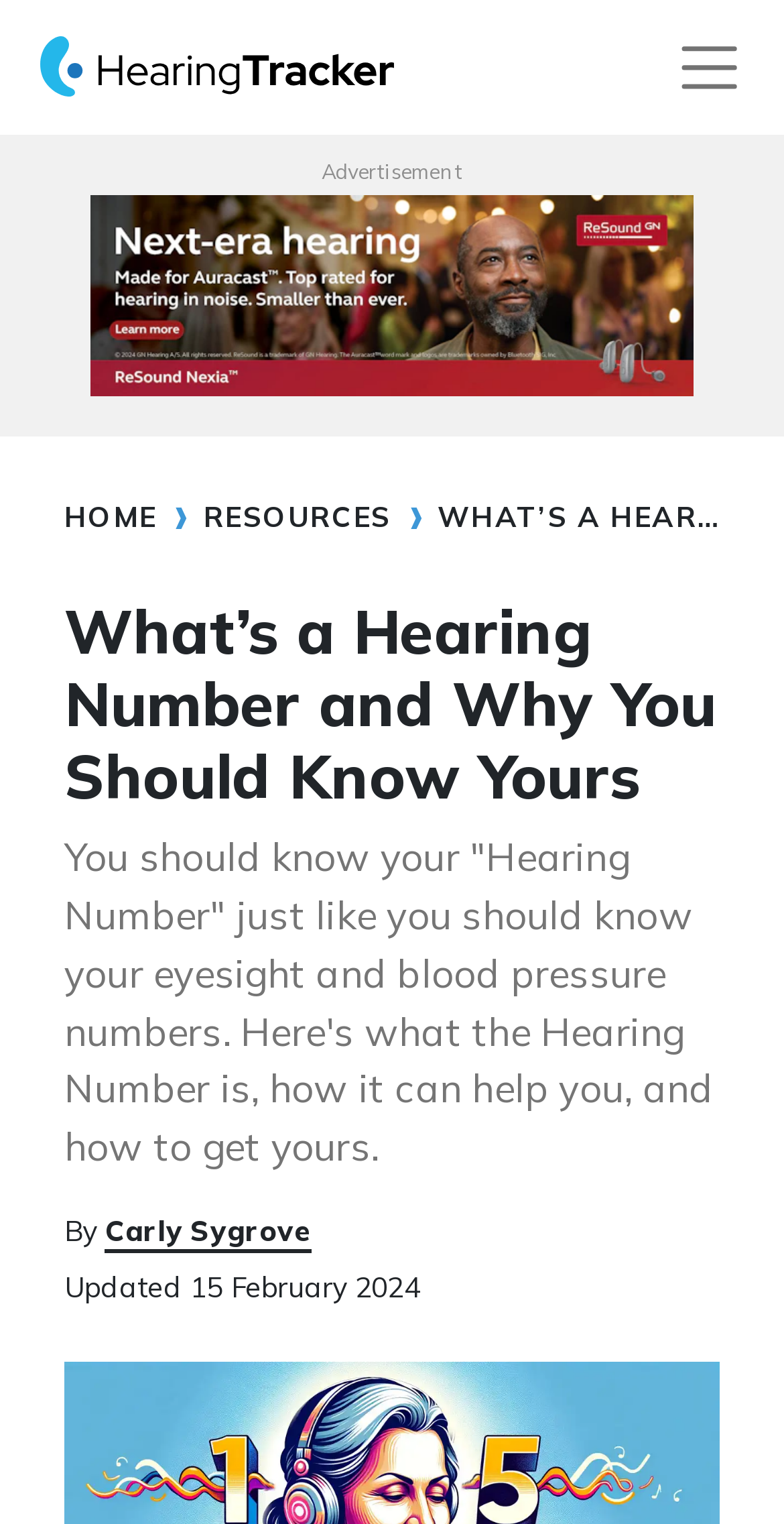Who is the author of the current article?
Look at the image and respond with a one-word or short phrase answer.

Carly Sygrove